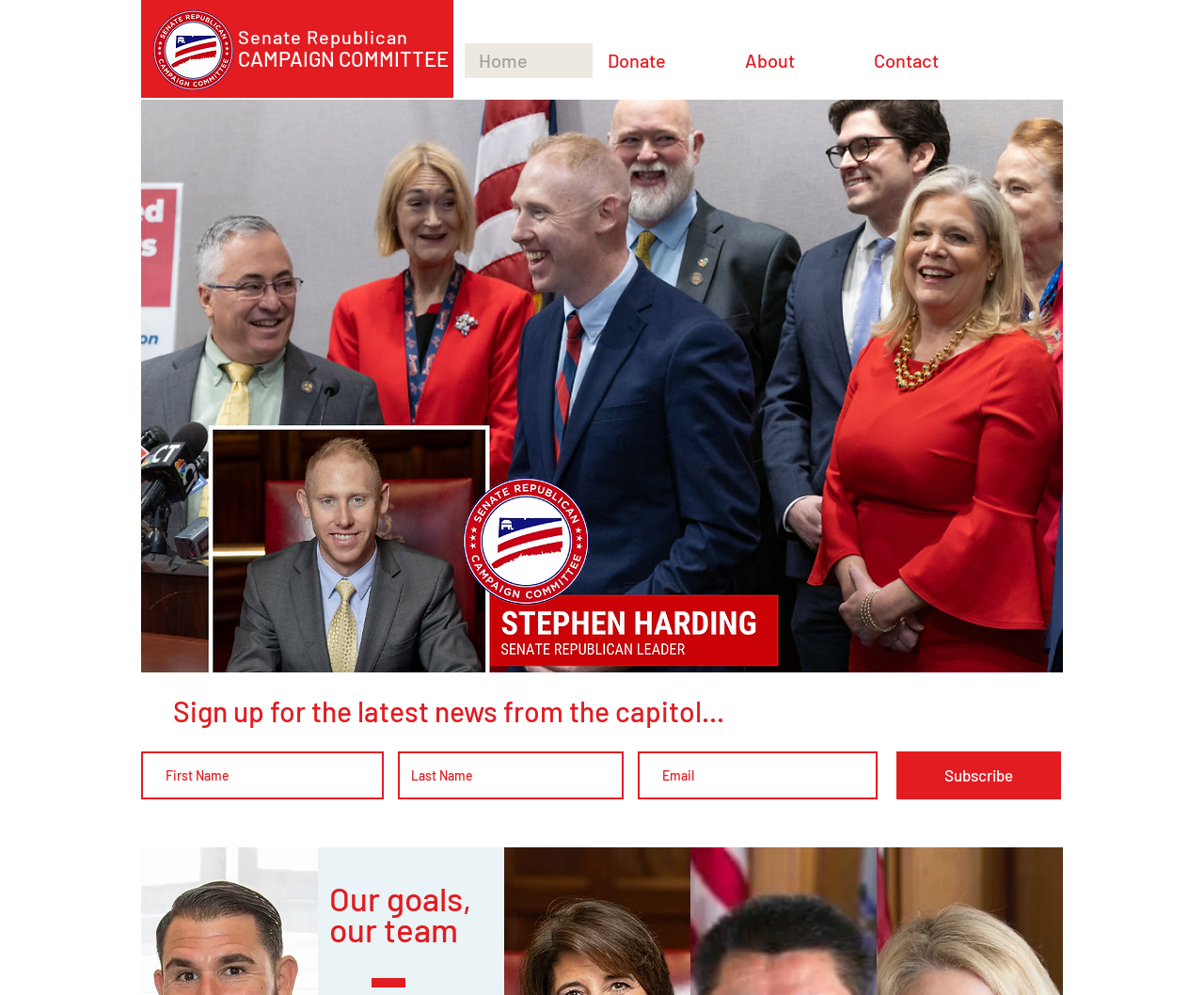Pinpoint the bounding box coordinates of the clickable area needed to execute the instruction: "Click home". The coordinates should be specified as four float numbers between 0 and 1, i.e., [left, top, right, bottom].

[0.386, 0.043, 0.492, 0.078]